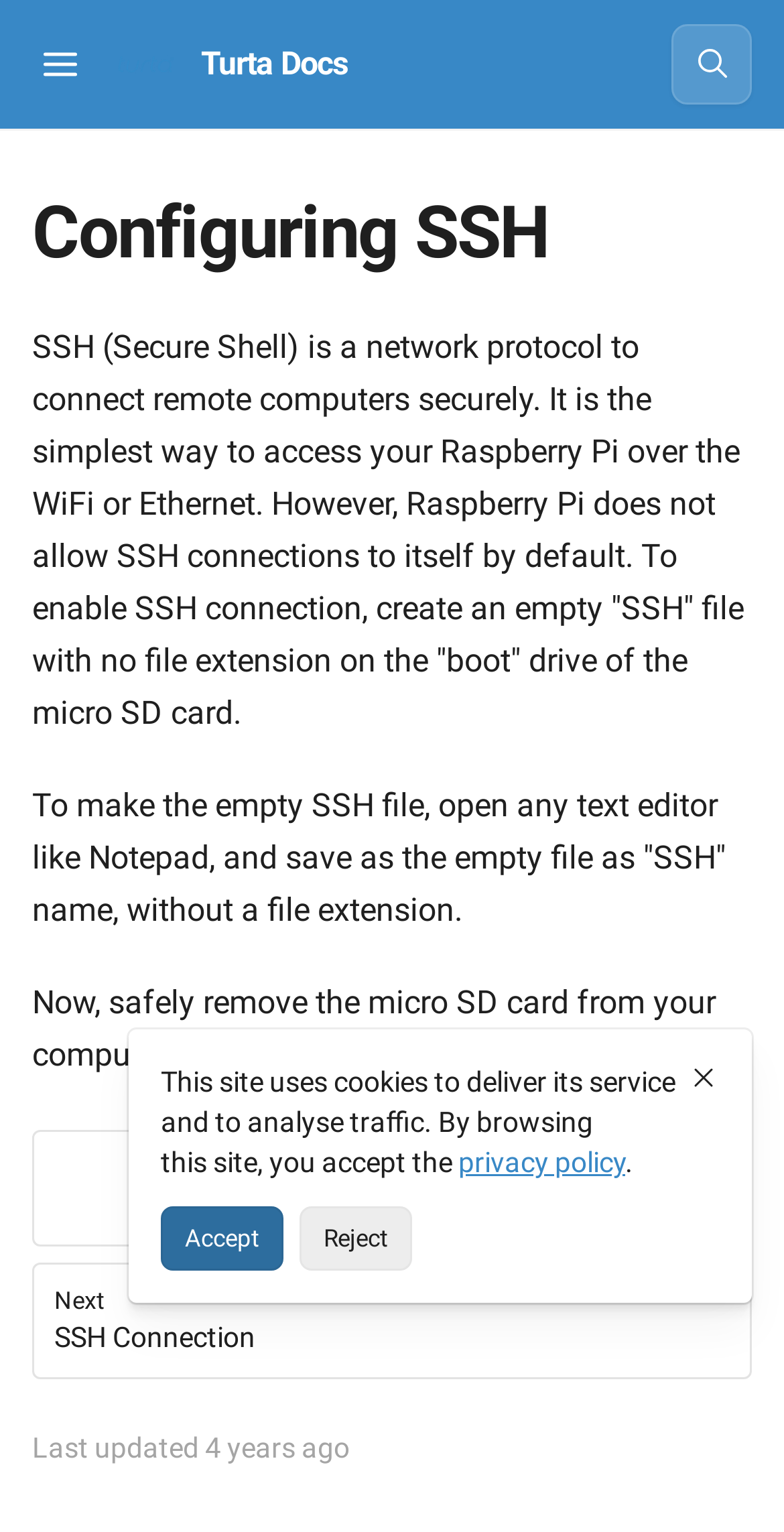Please identify the bounding box coordinates for the region that you need to click to follow this instruction: "Search".

[0.856, 0.016, 0.959, 0.068]